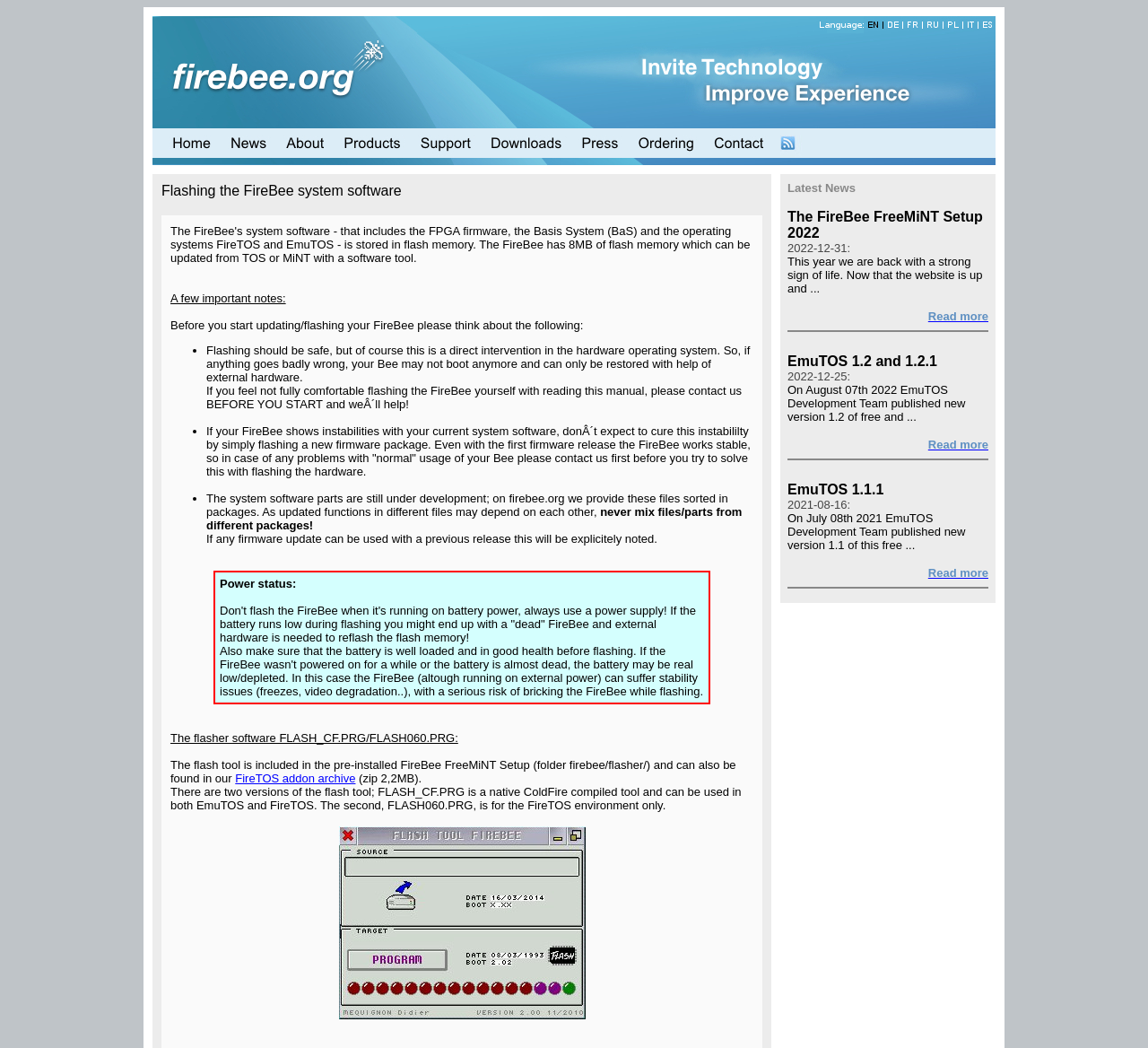What should you not do when flashing the FireBee?
Based on the image, provide a one-word or brief-phrase response.

Flash on battery power